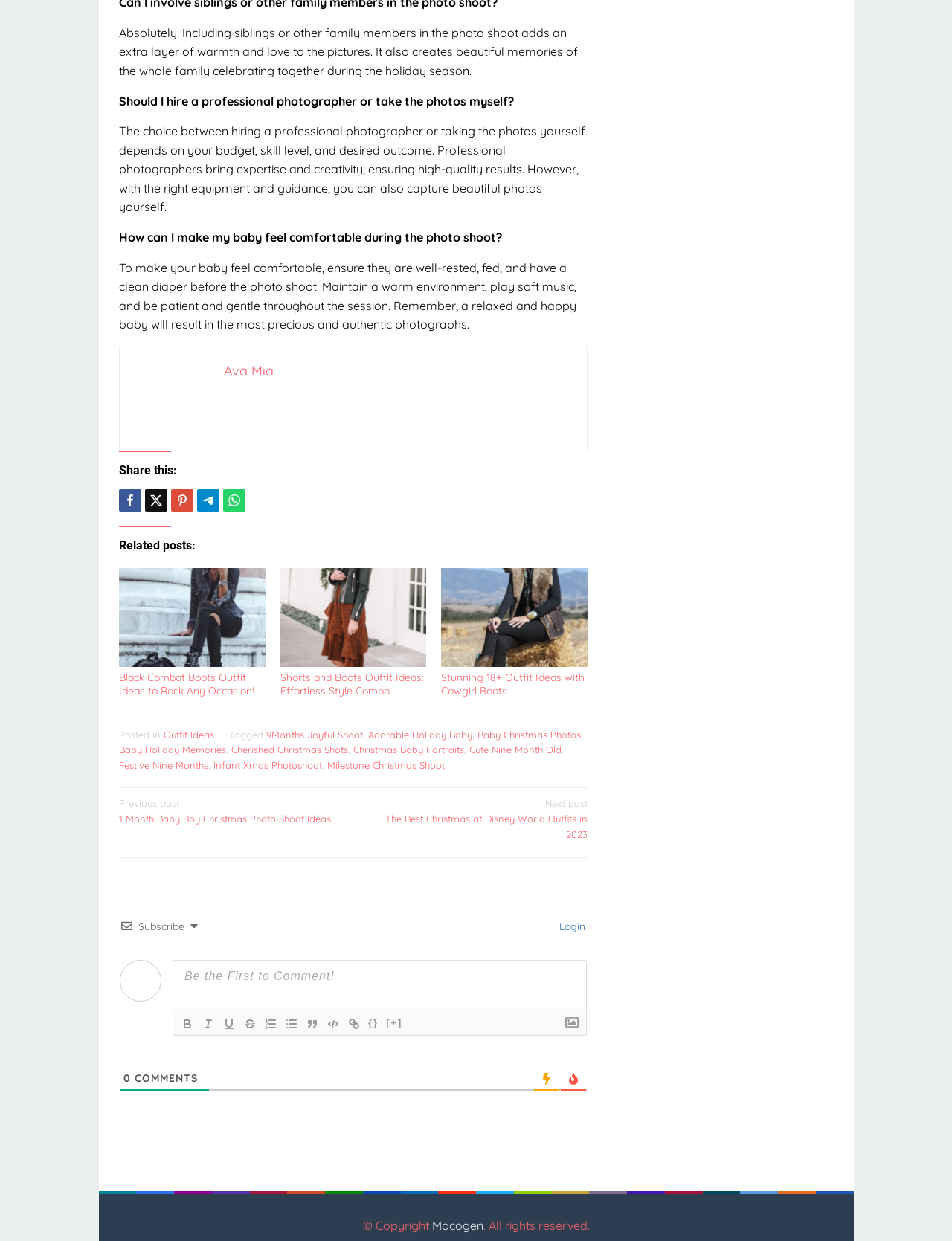Give a one-word or phrase response to the following question: What is the navigation option at the bottom of the page?

Posts